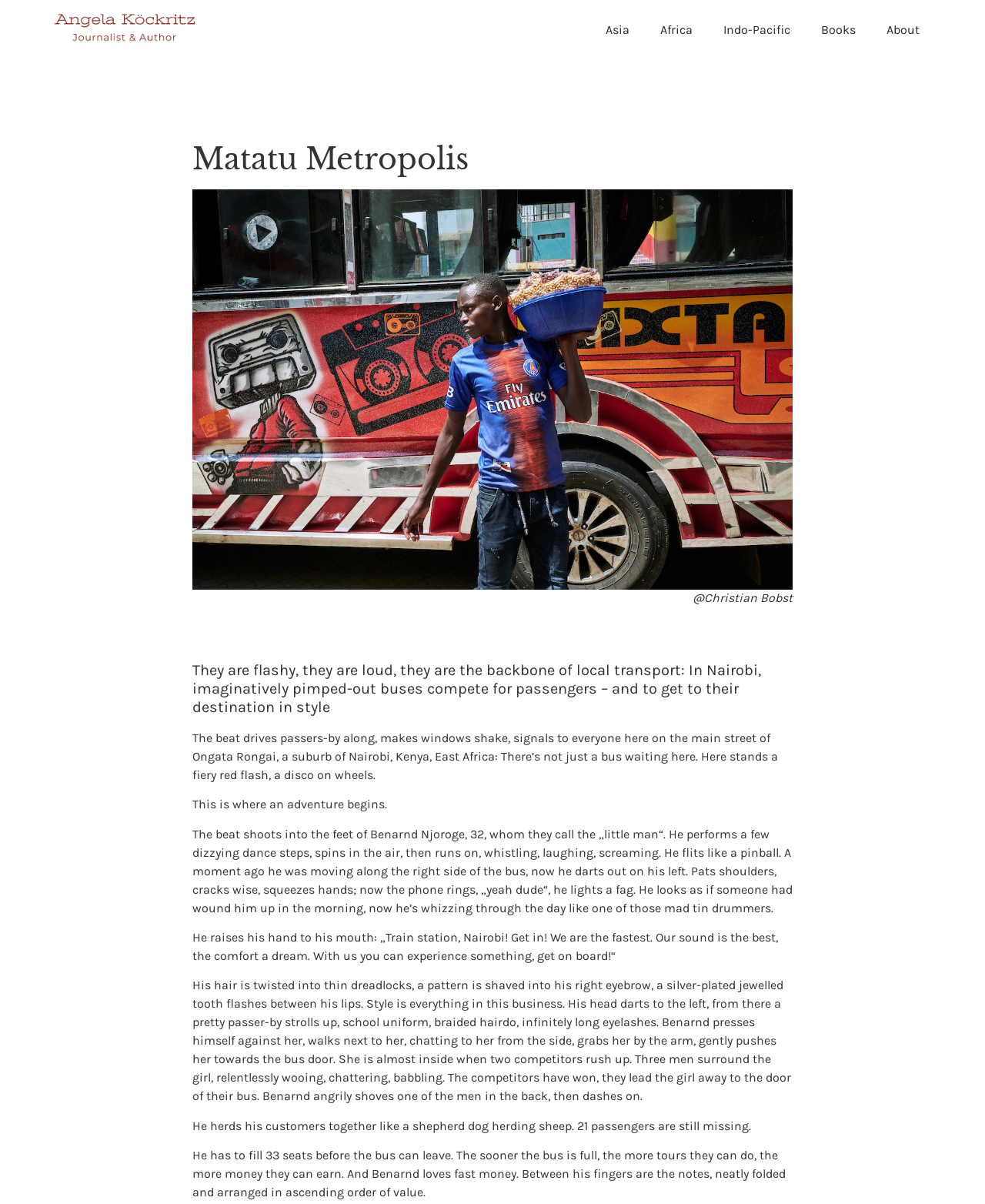Please give a succinct answer to the question in one word or phrase:
What is Benarnd's hairstyle?

dreadlocks